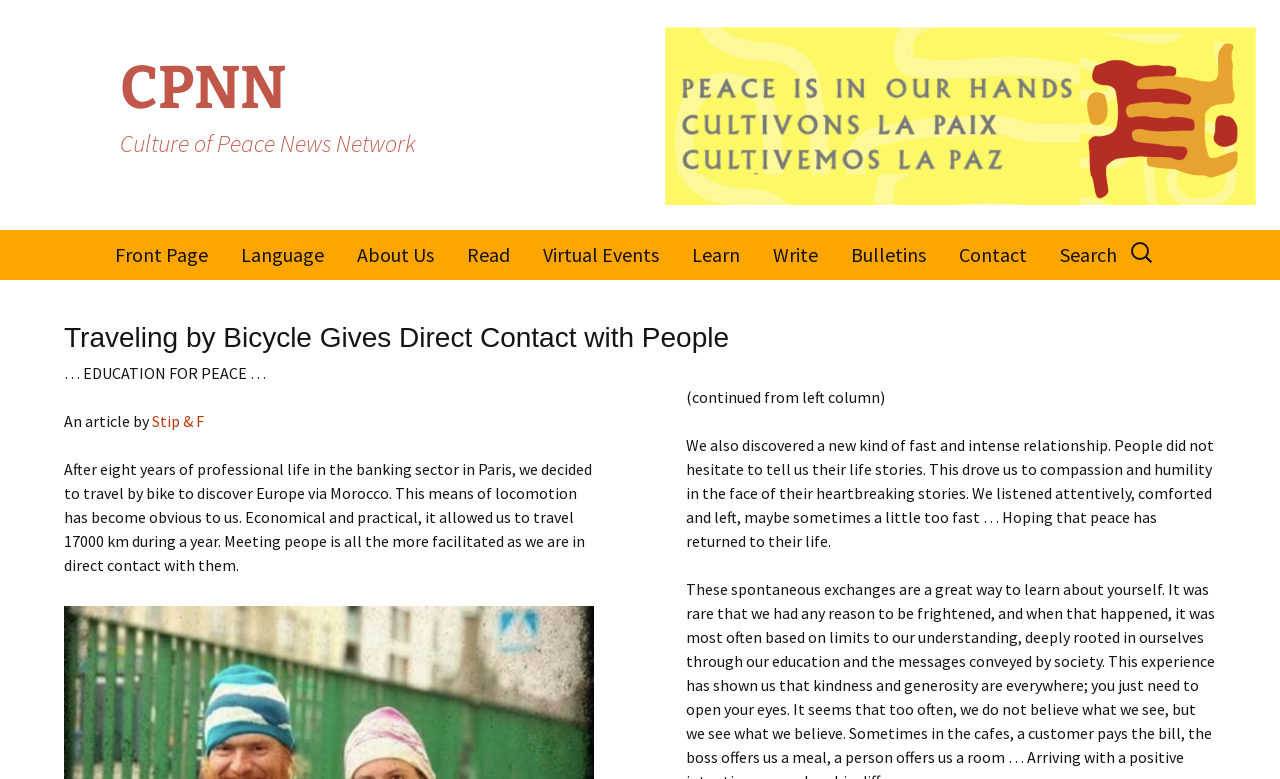Determine the bounding box coordinates for the area that needs to be clicked to fulfill this task: "Go to the 'About Us' page". The coordinates must be given as four float numbers between 0 and 1, i.e., [left, top, right, bottom].

[0.267, 0.295, 0.351, 0.359]